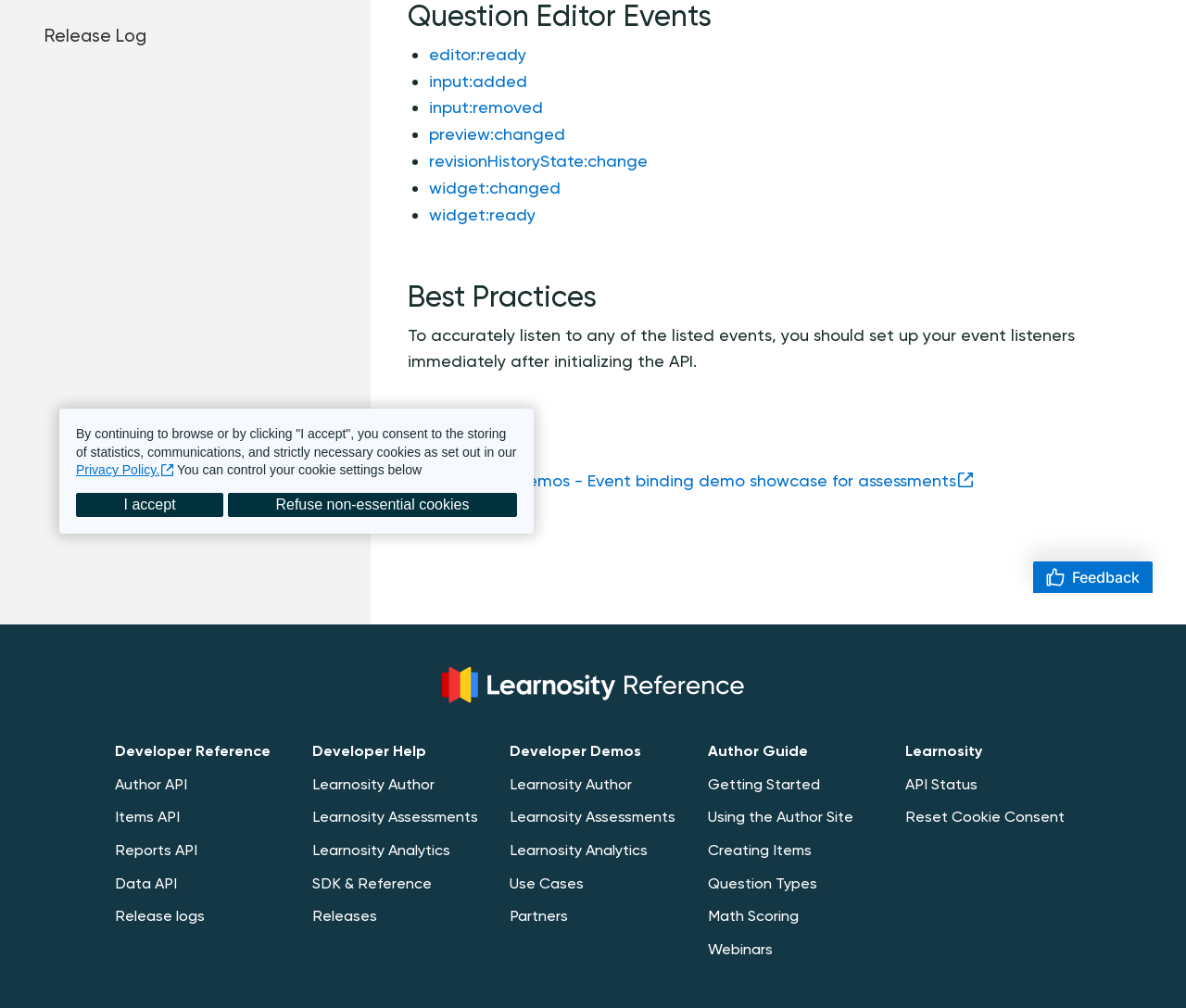Given the element description Reports API, identify the bounding box coordinates for the UI element on the webpage screenshot. The format should be (top-left x, top-left y, bottom-right x, bottom-right y), with values between 0 and 1.

[0.097, 0.835, 0.166, 0.852]